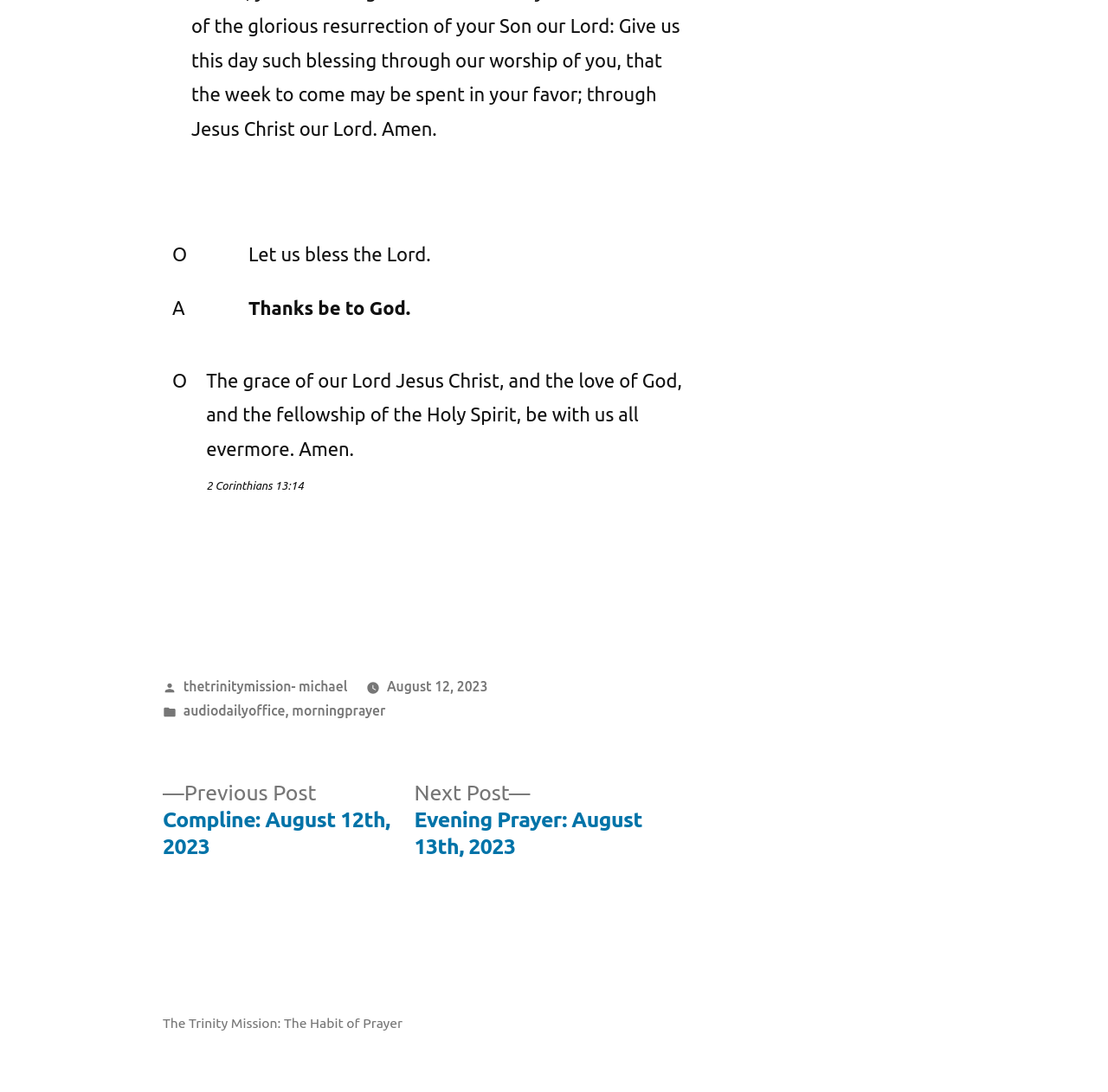Identify the bounding box coordinates of the section that should be clicked to achieve the task described: "Click the 'News' link".

None